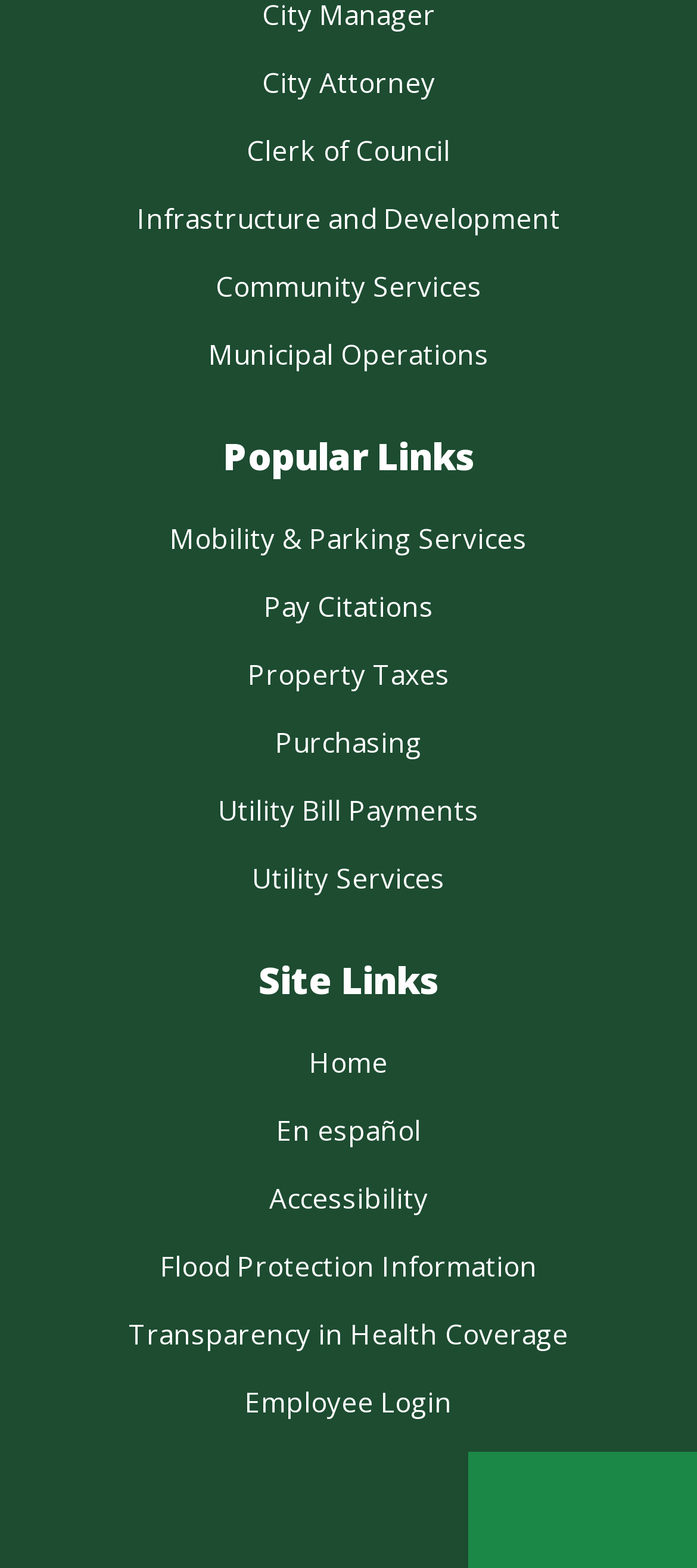Use the details in the image to answer the question thoroughly: 
What is the language option available on the webpage?

By examining the links in the 'Site Links' region, I found that one of the links is 'En español', which suggests that the webpage provides a language option to view the content in Spanish.